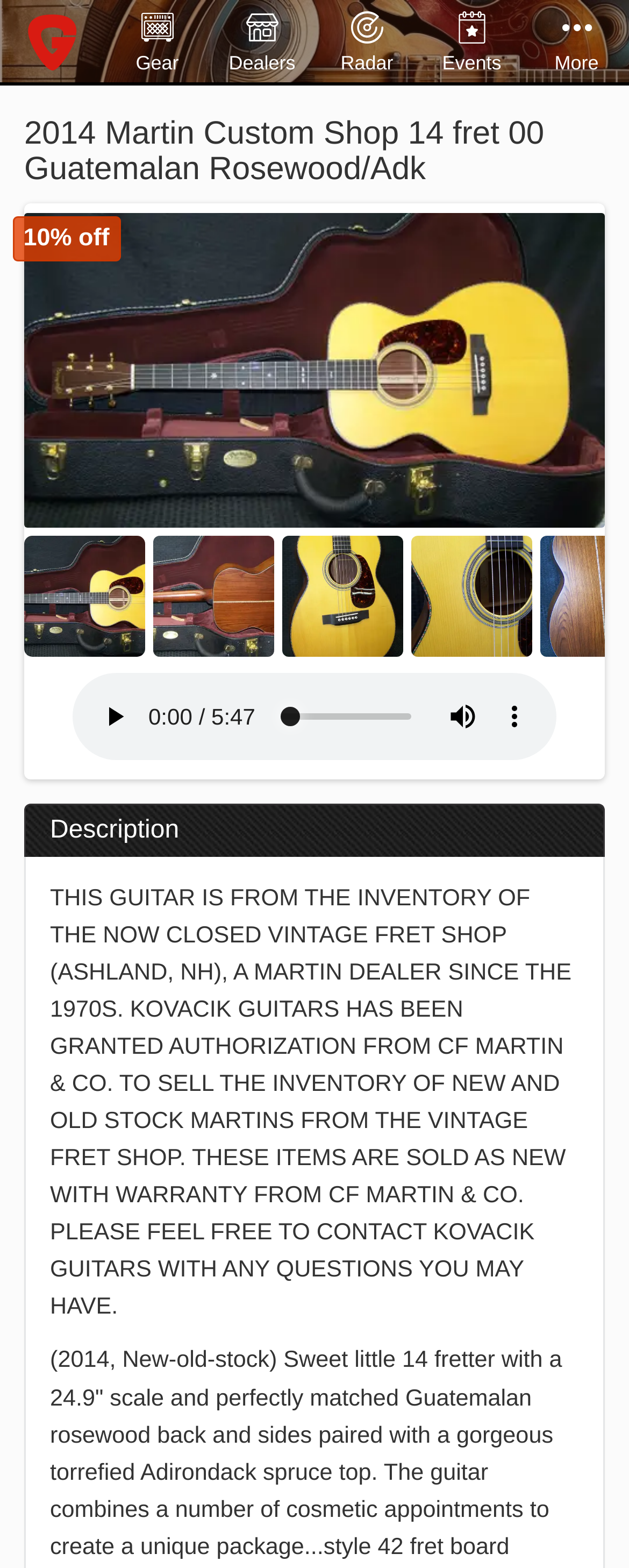Using the details from the image, please elaborate on the following question: What is the purpose of the slider below the audio controls?

The slider with the description 'audio time scrubber' and horizontal orientation is likely used to control the playback position of the audio, allowing users to scrub through the audio.